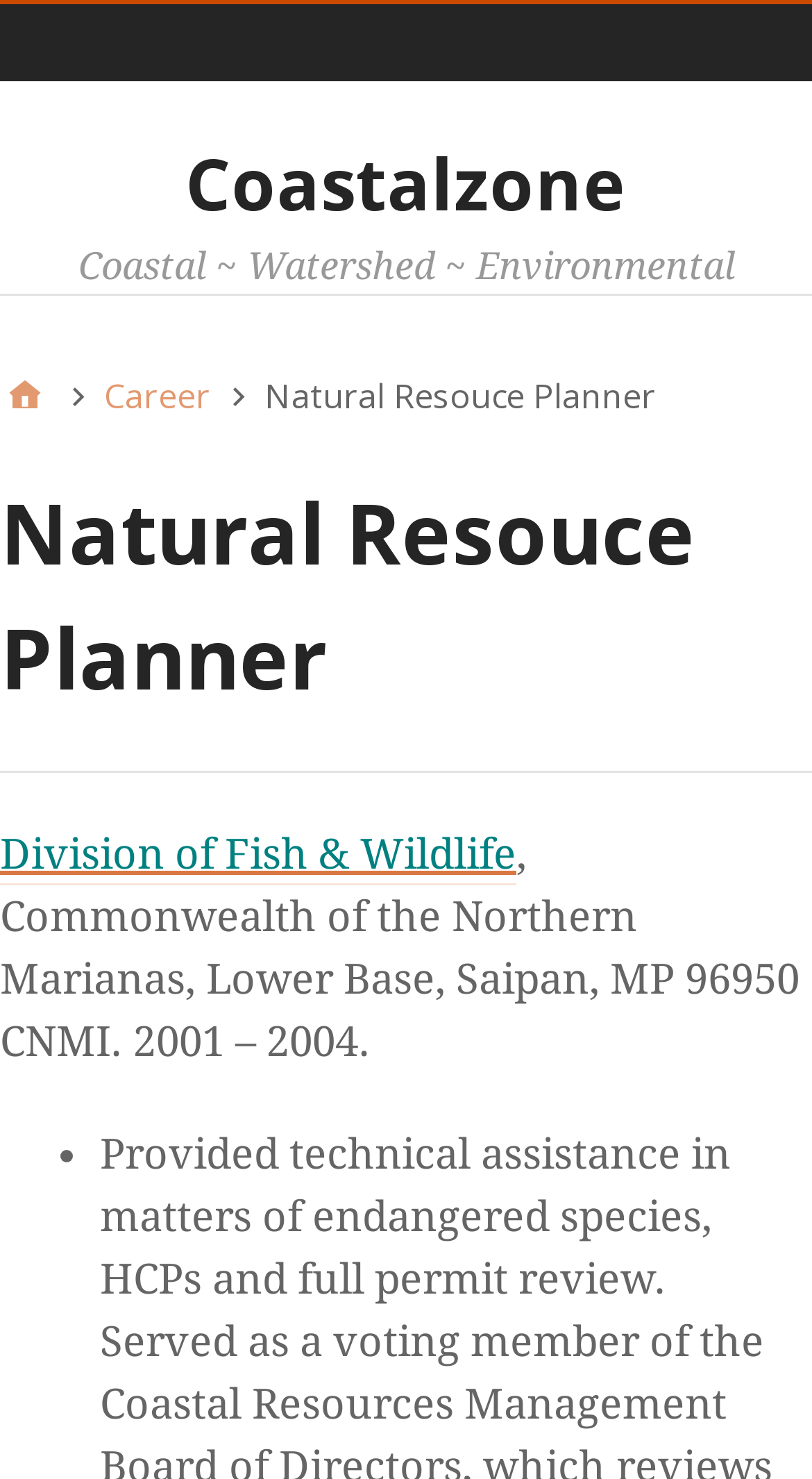What is the time period mentioned on the page?
Please provide a single word or phrase in response based on the screenshot.

2001 - 2004